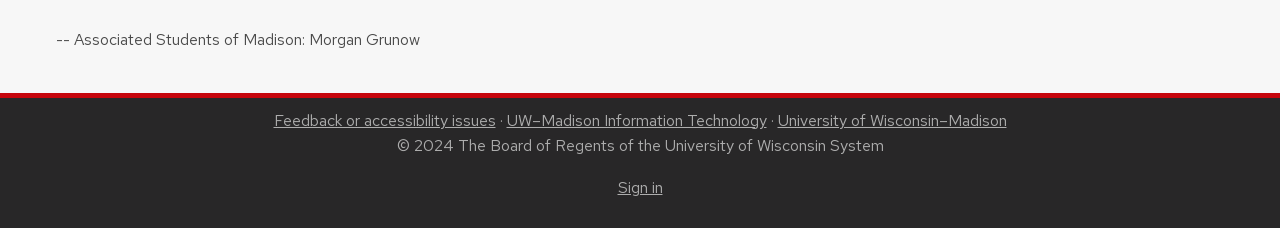Give a succinct answer to this question in a single word or phrase: 
What is the purpose of the link at the bottom left?

Feedback or accessibility issues